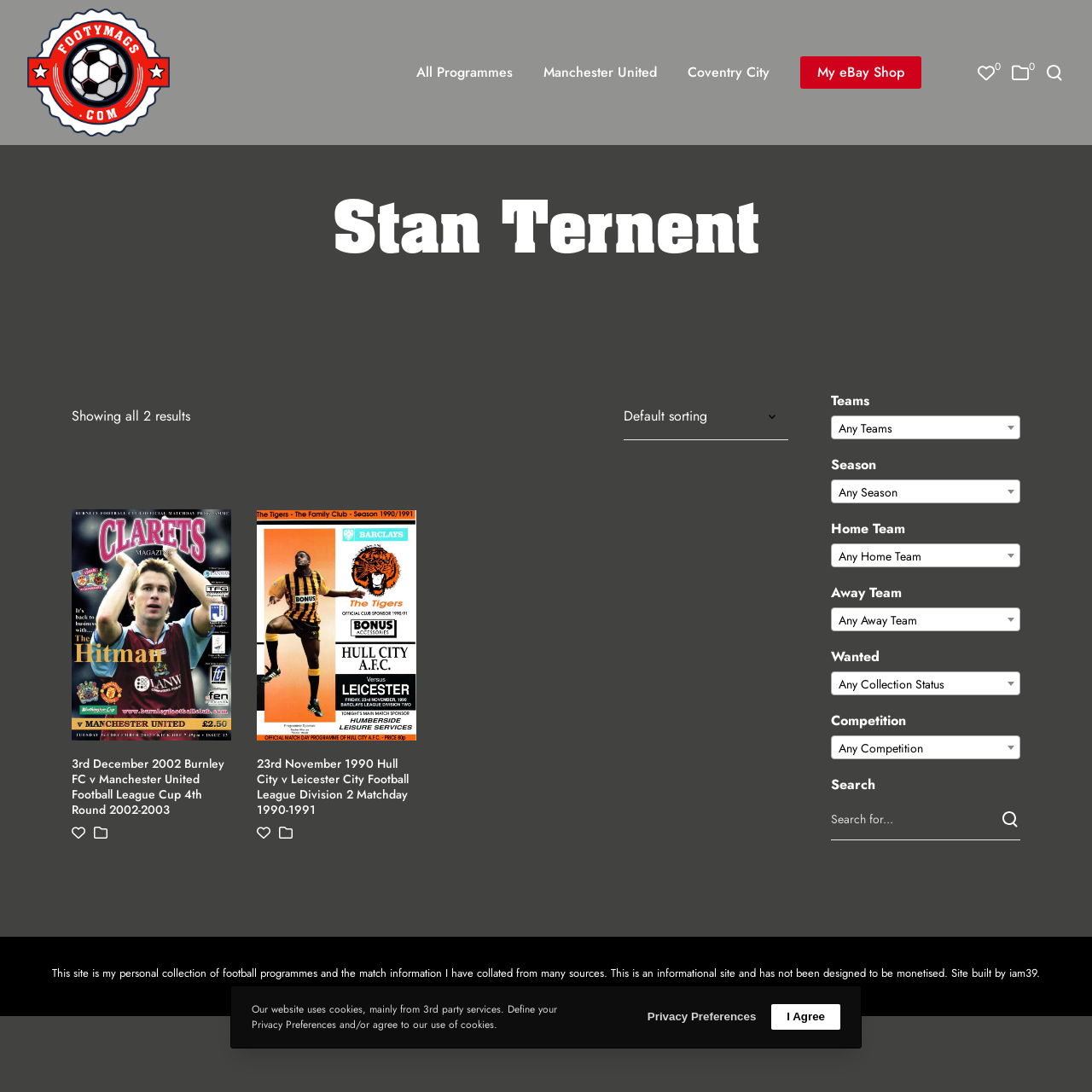Please find the bounding box coordinates for the clickable element needed to perform this instruction: "View Manchester United programmes".

[0.498, 0.059, 0.602, 0.074]